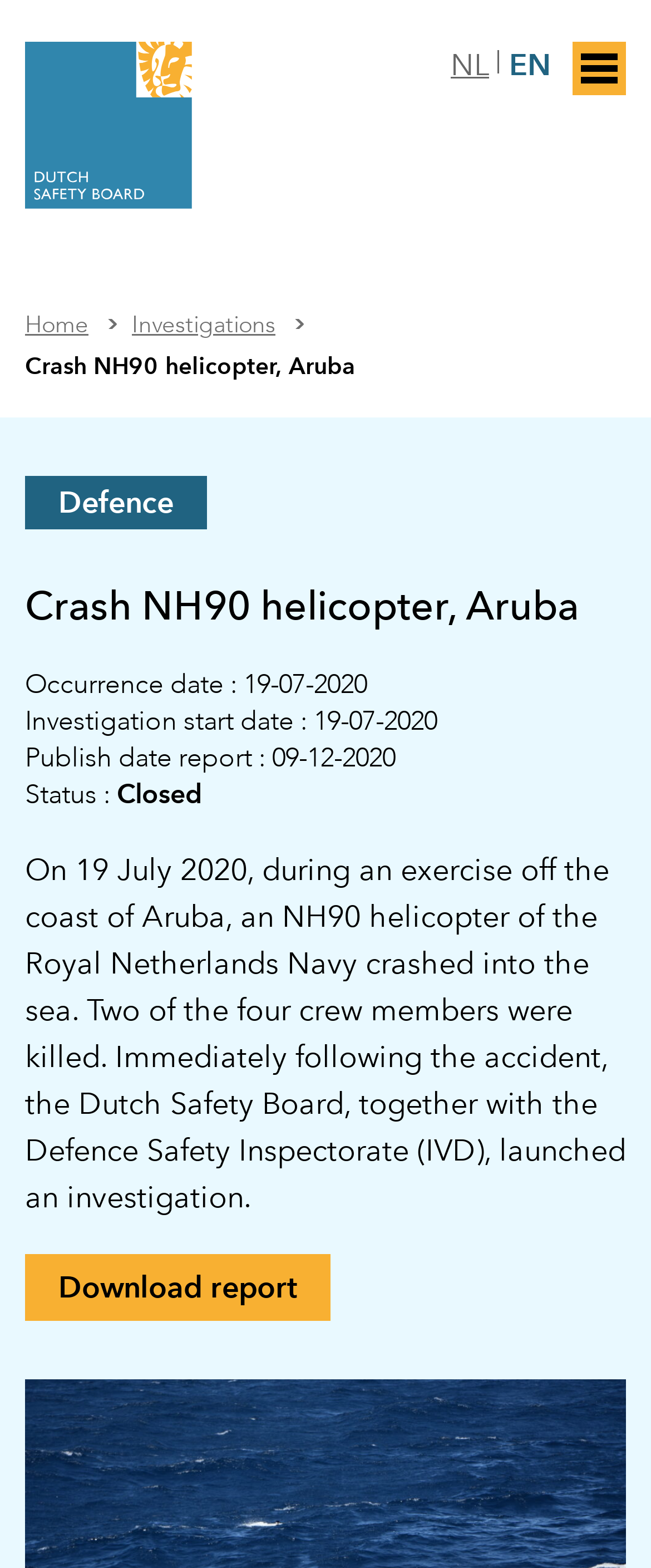Please locate the bounding box coordinates of the element that needs to be clicked to achieve the following instruction: "Download the report". The coordinates should be four float numbers between 0 and 1, i.e., [left, top, right, bottom].

[0.038, 0.8, 0.508, 0.842]